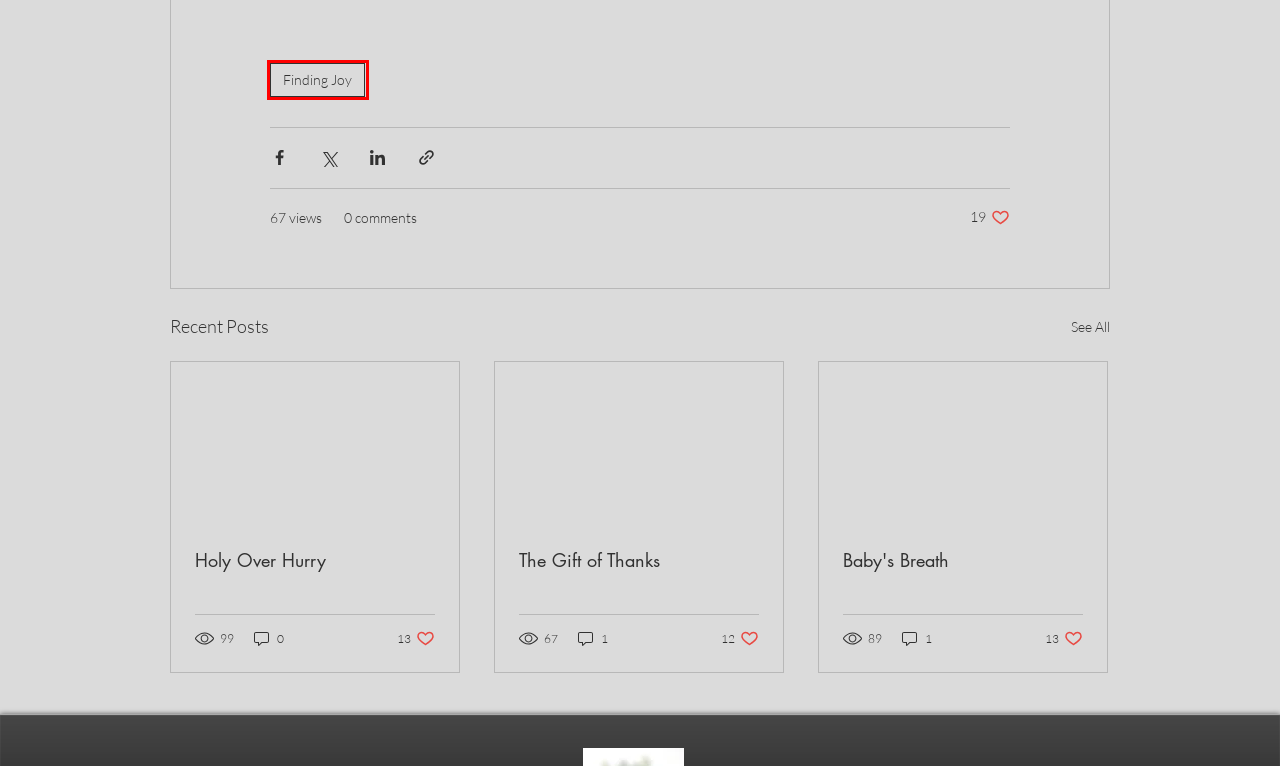You have a screenshot of a webpage with a red bounding box around an element. Select the webpage description that best matches the new webpage after clicking the element within the red bounding box. Here are the descriptions:
A. Finding Joy | Loving People Fully
B. Blog | Loving People Fully
C. Gatherings and Events | Loving People Fully
D. Holy Over Hurry
E. Baby's Breath
F. The Gift of Thanks
G. Compassion for People
H. Seen Heard Held Podcast | Loving People Fully

A